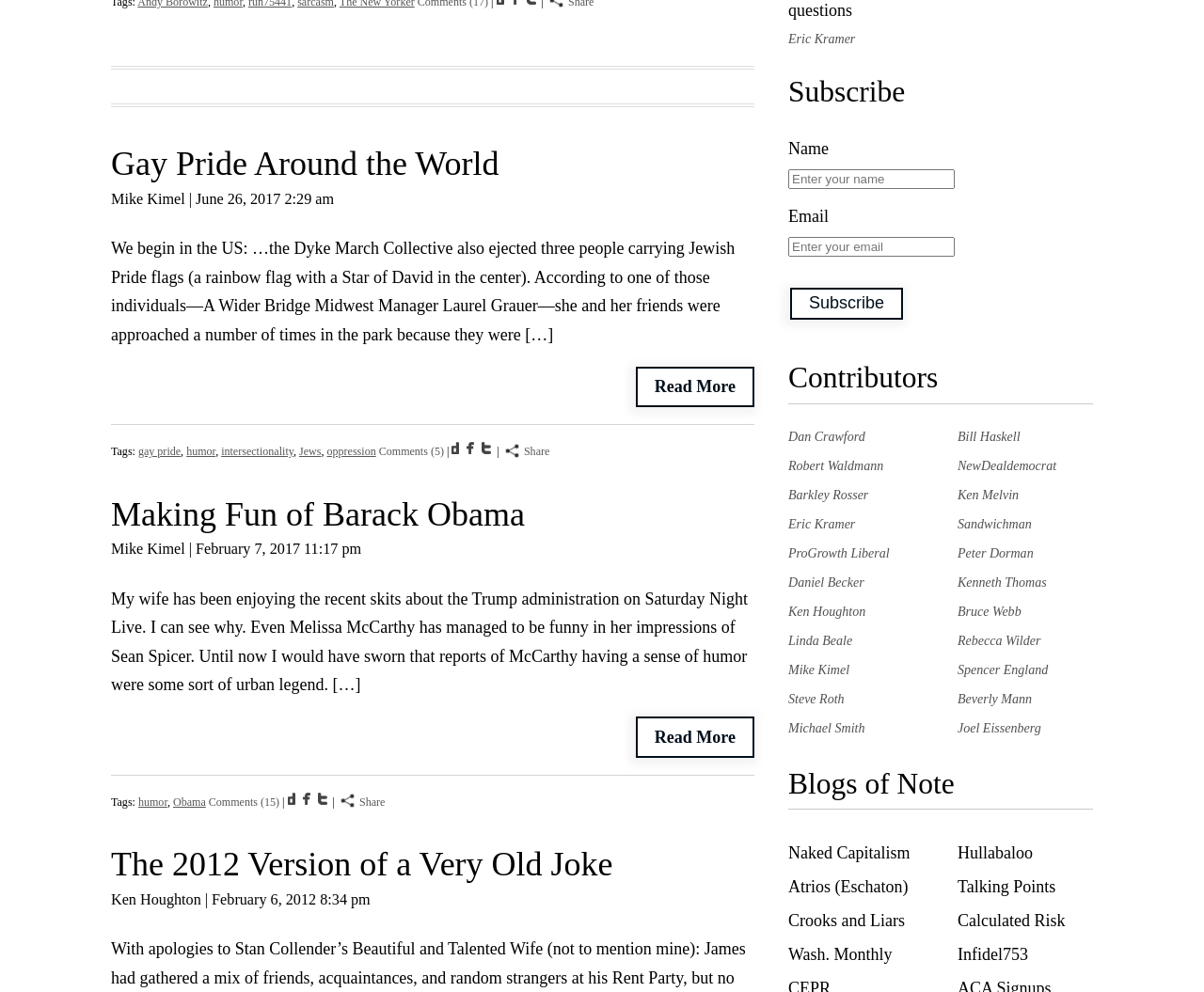Identify and provide the bounding box for the element described by: "oppression".

[0.271, 0.449, 0.312, 0.462]